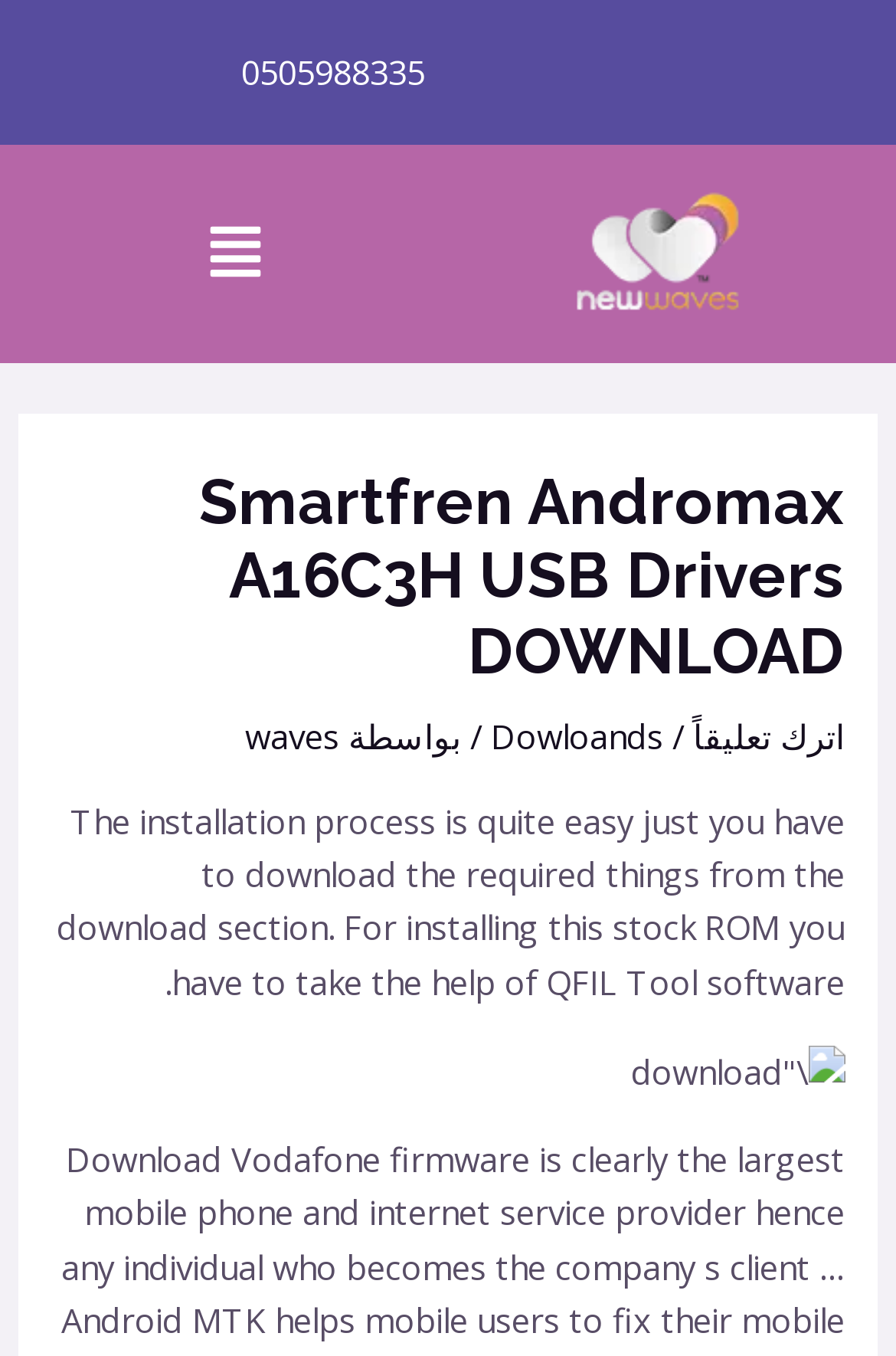Find the bounding box coordinates of the UI element according to this description: "waves".

[0.273, 0.525, 0.378, 0.559]